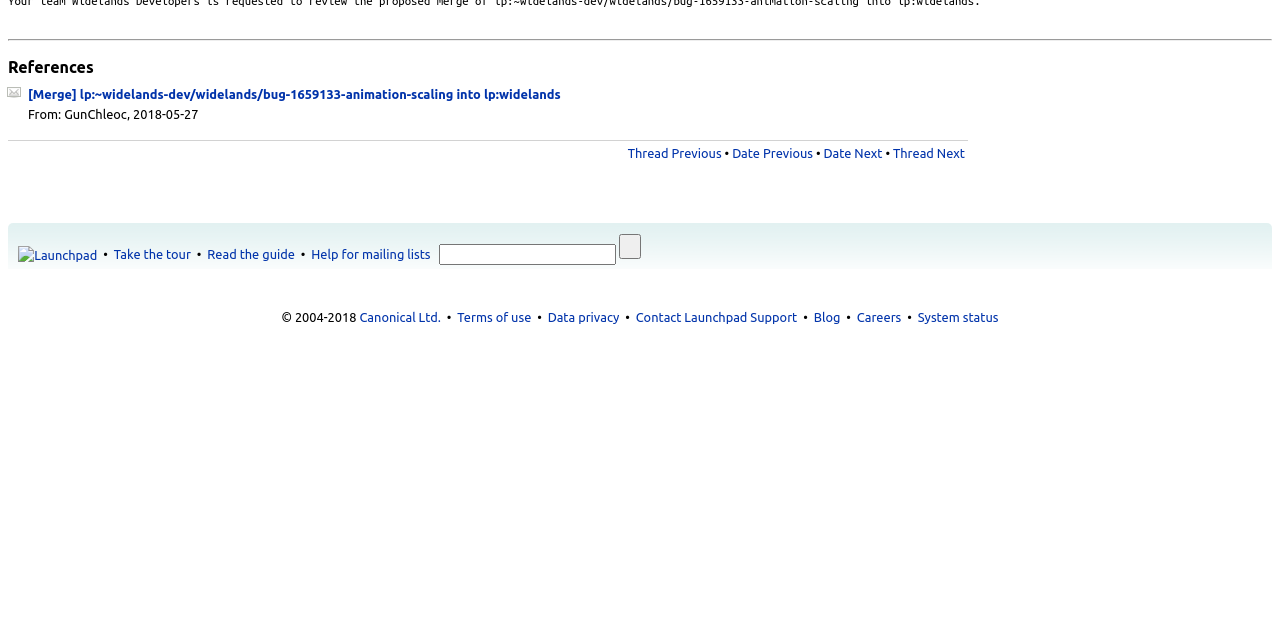Given the description "Trap And Skeet (16)", provide the bounding box coordinates of the corresponding UI element.

None